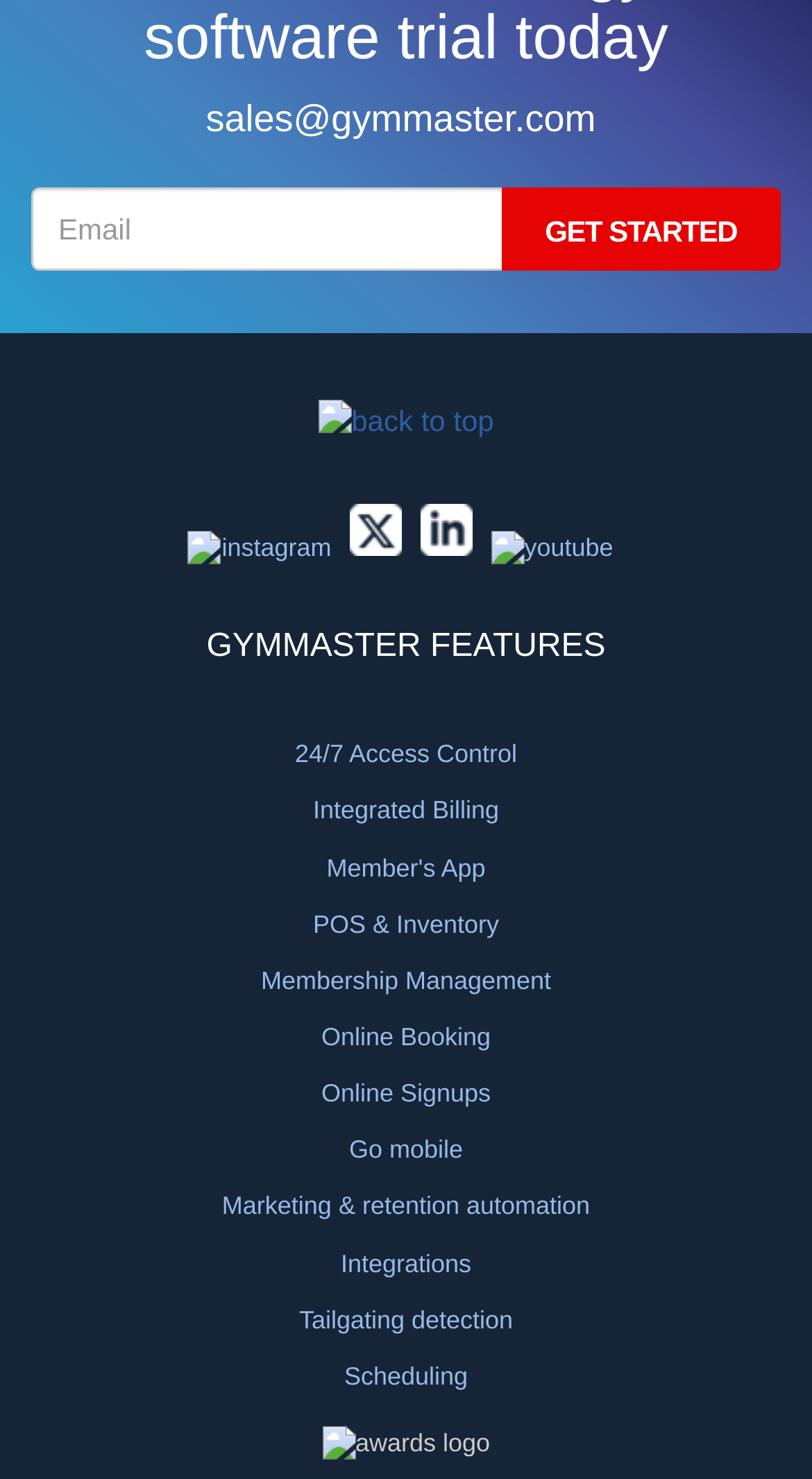Please identify the bounding box coordinates of the element on the webpage that should be clicked to follow this instruction: "Click GET STARTED". The bounding box coordinates should be given as four float numbers between 0 and 1, formatted as [left, top, right, bottom].

[0.617, 0.127, 0.962, 0.183]